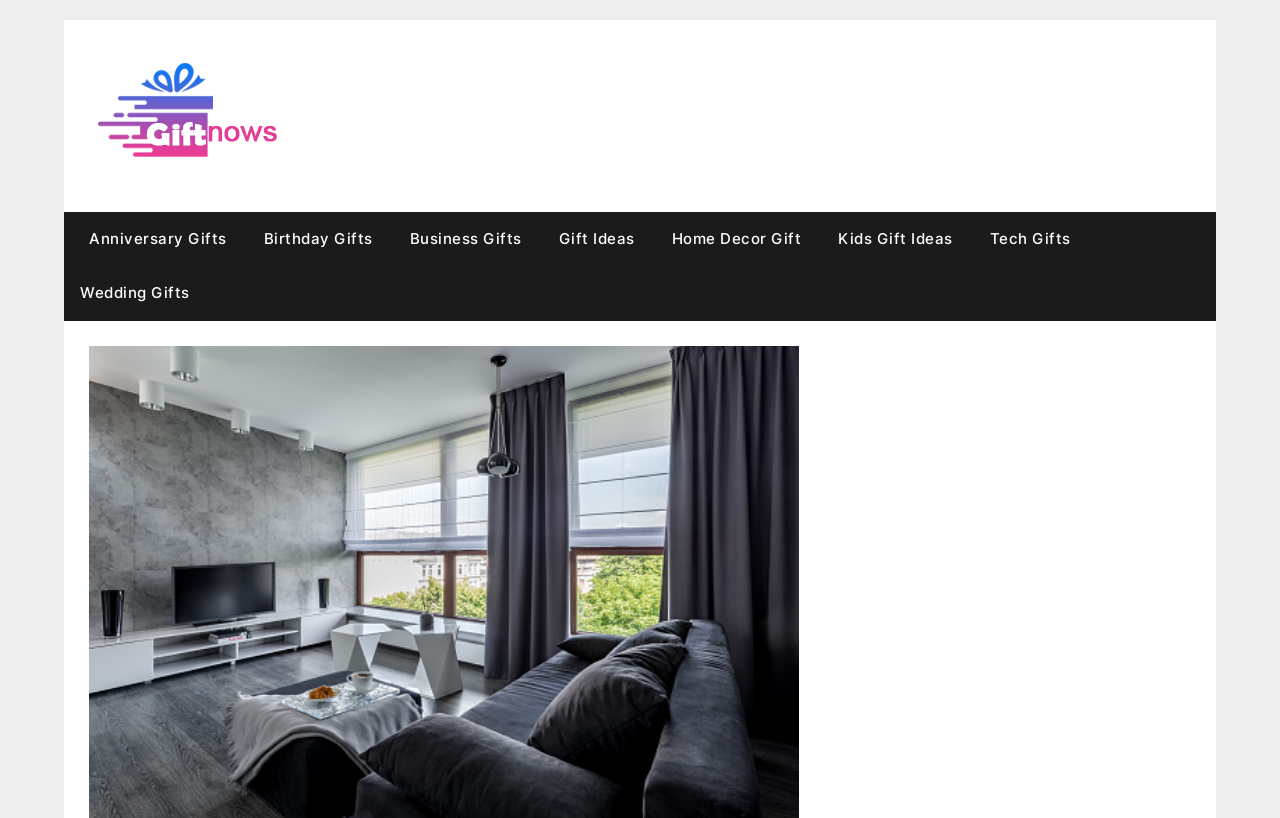Determine the coordinates of the bounding box for the clickable area needed to execute this instruction: "Check out Wedding Gifts".

[0.05, 0.326, 0.161, 0.392]